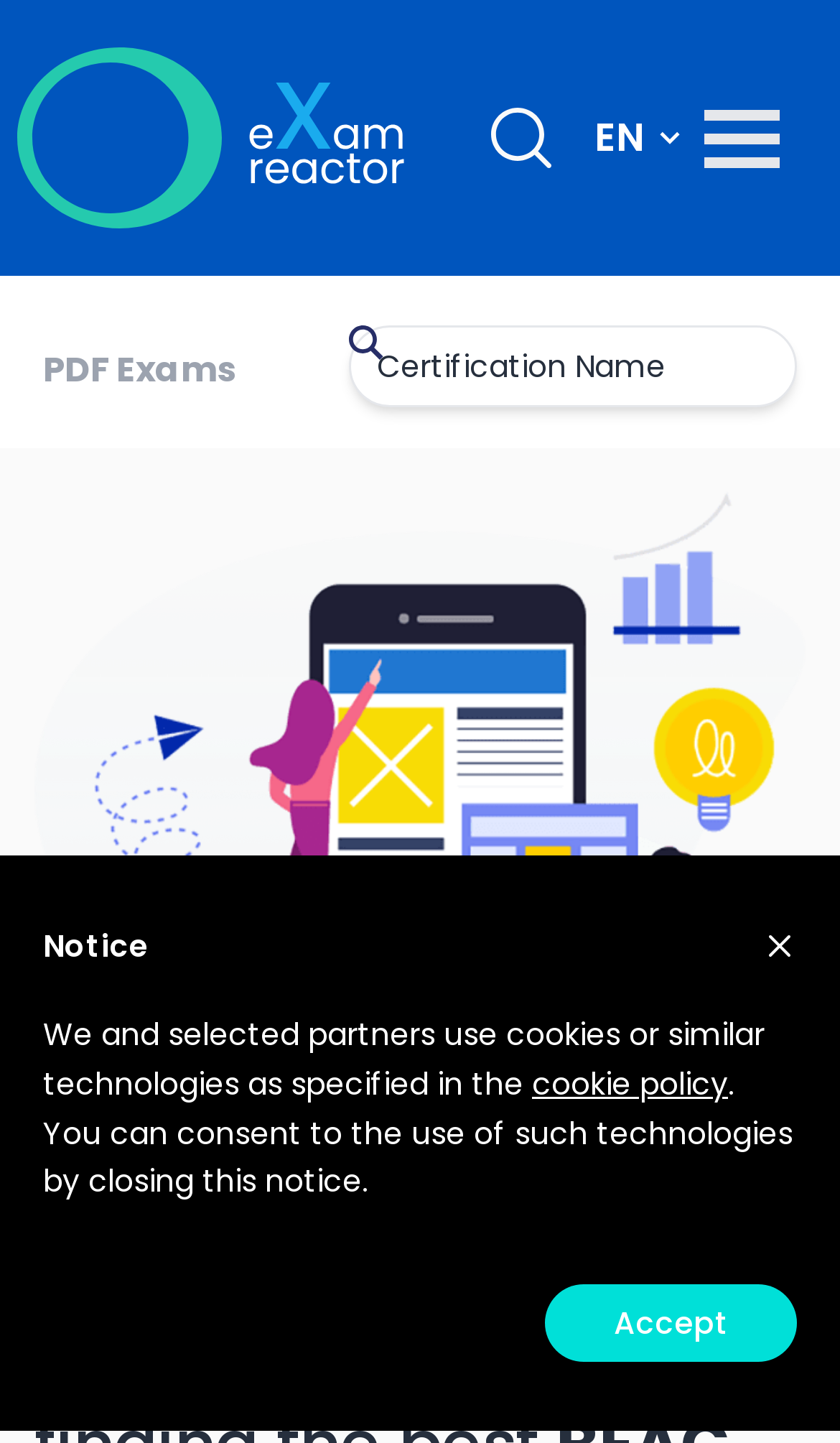Identify the first-level heading on the webpage and generate its text content.

Exactly how towards Organize BEAC Accreditation